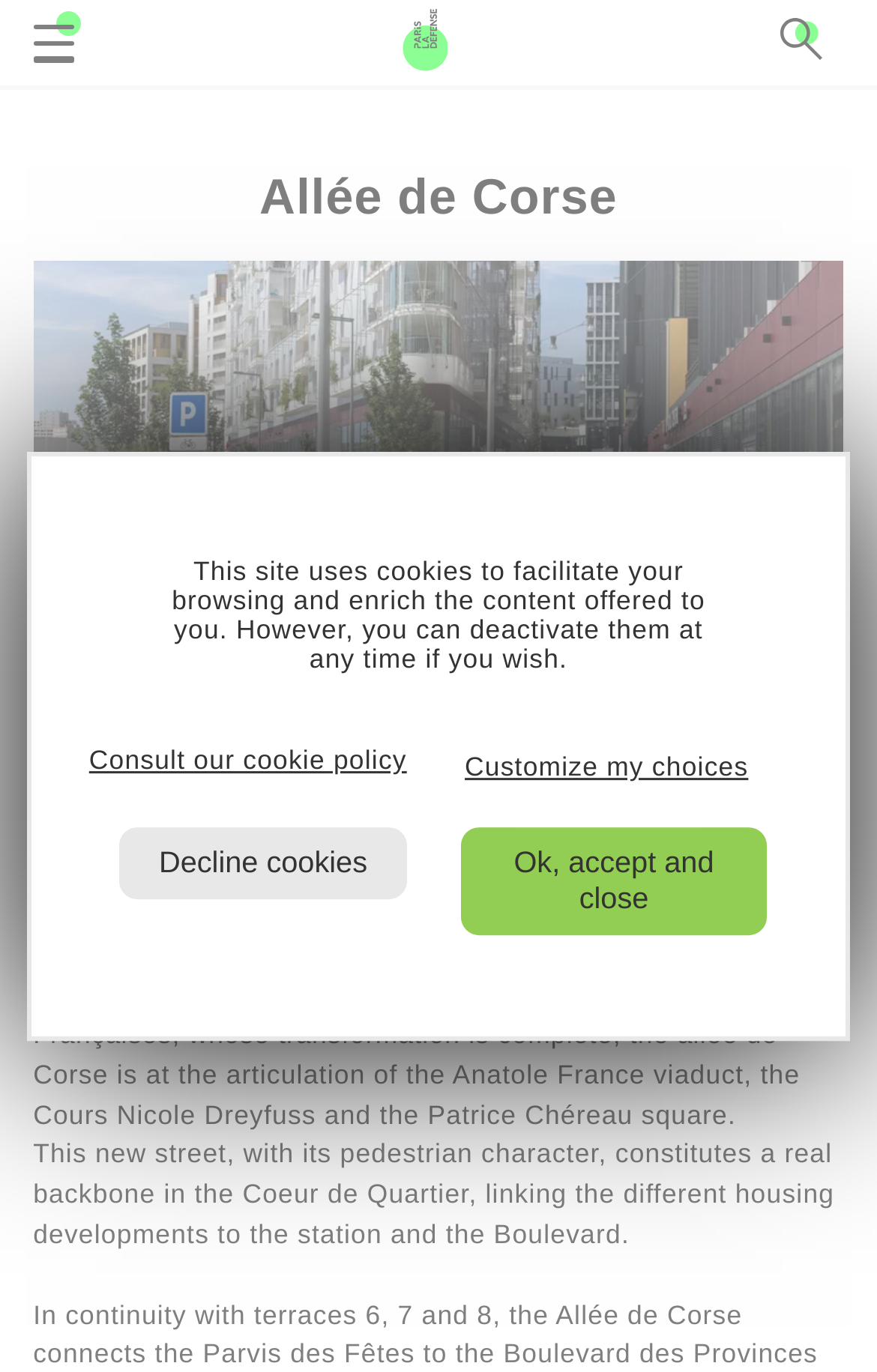Given the description of the UI element: "Ok, accept and close", predict the bounding box coordinates in the form of [left, top, right, bottom], with each value being a float between 0 and 1.

[0.526, 0.603, 0.874, 0.682]